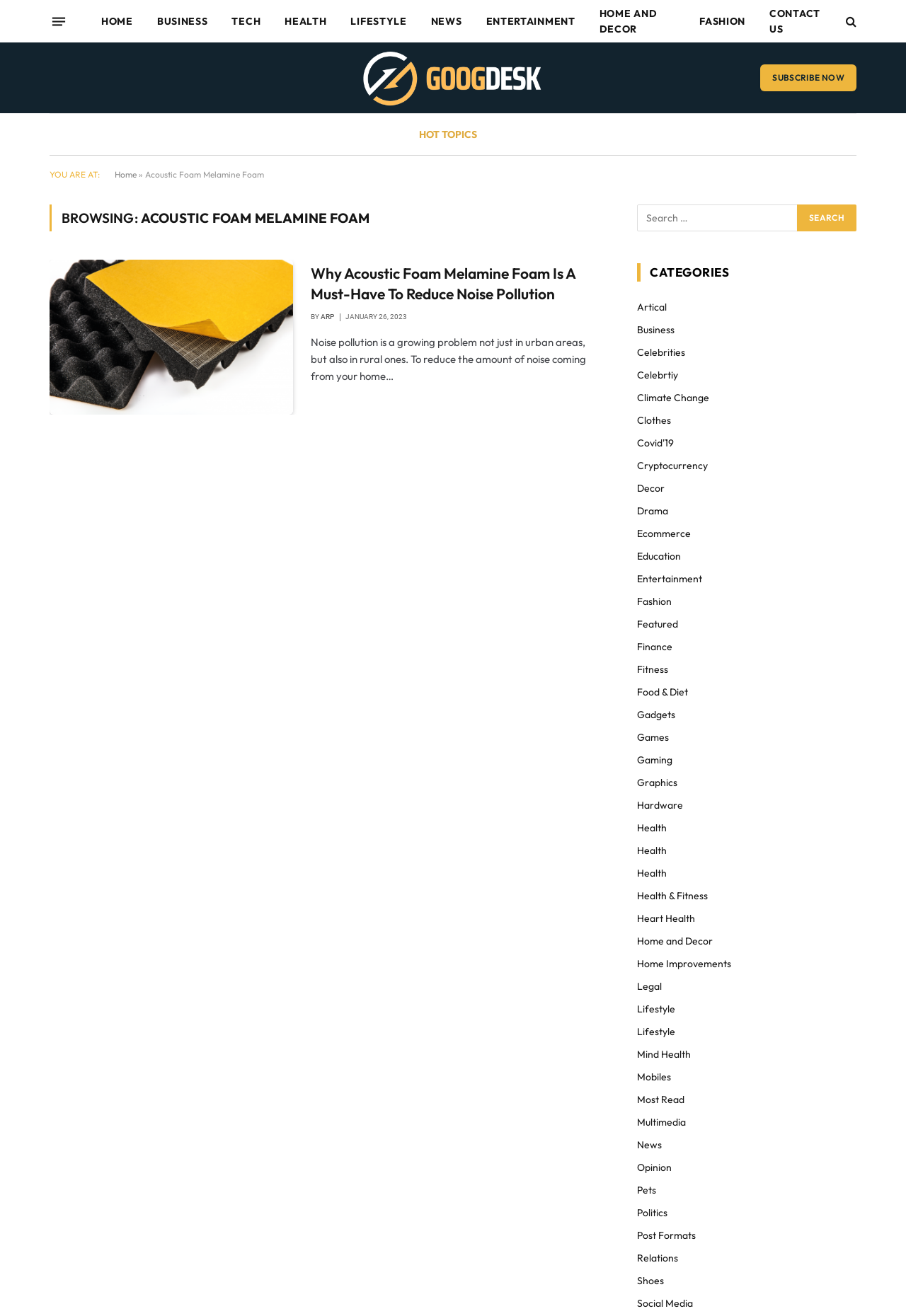Determine the bounding box coordinates of the region that needs to be clicked to achieve the task: "Subscribe now".

[0.839, 0.049, 0.945, 0.069]